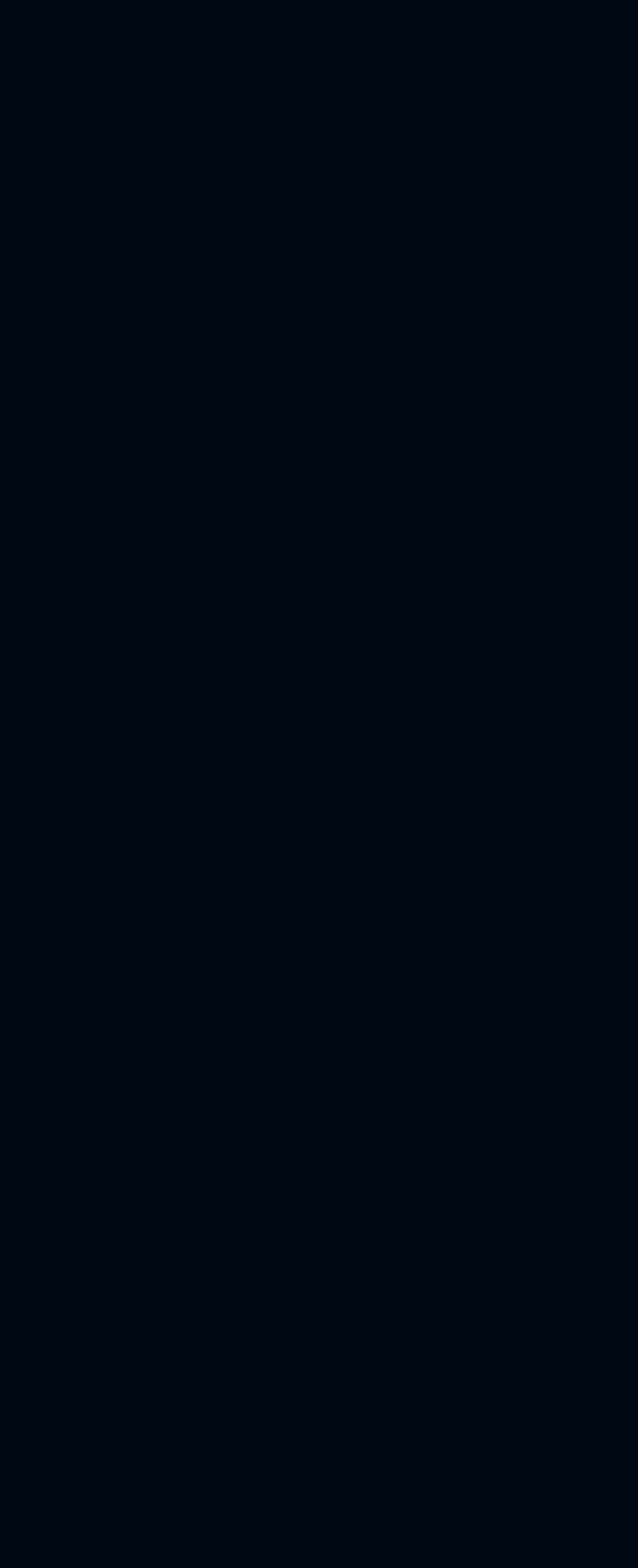Could you highlight the region that needs to be clicked to execute the instruction: "Learn about Entrepreneur"?

[0.123, 0.496, 0.444, 0.539]